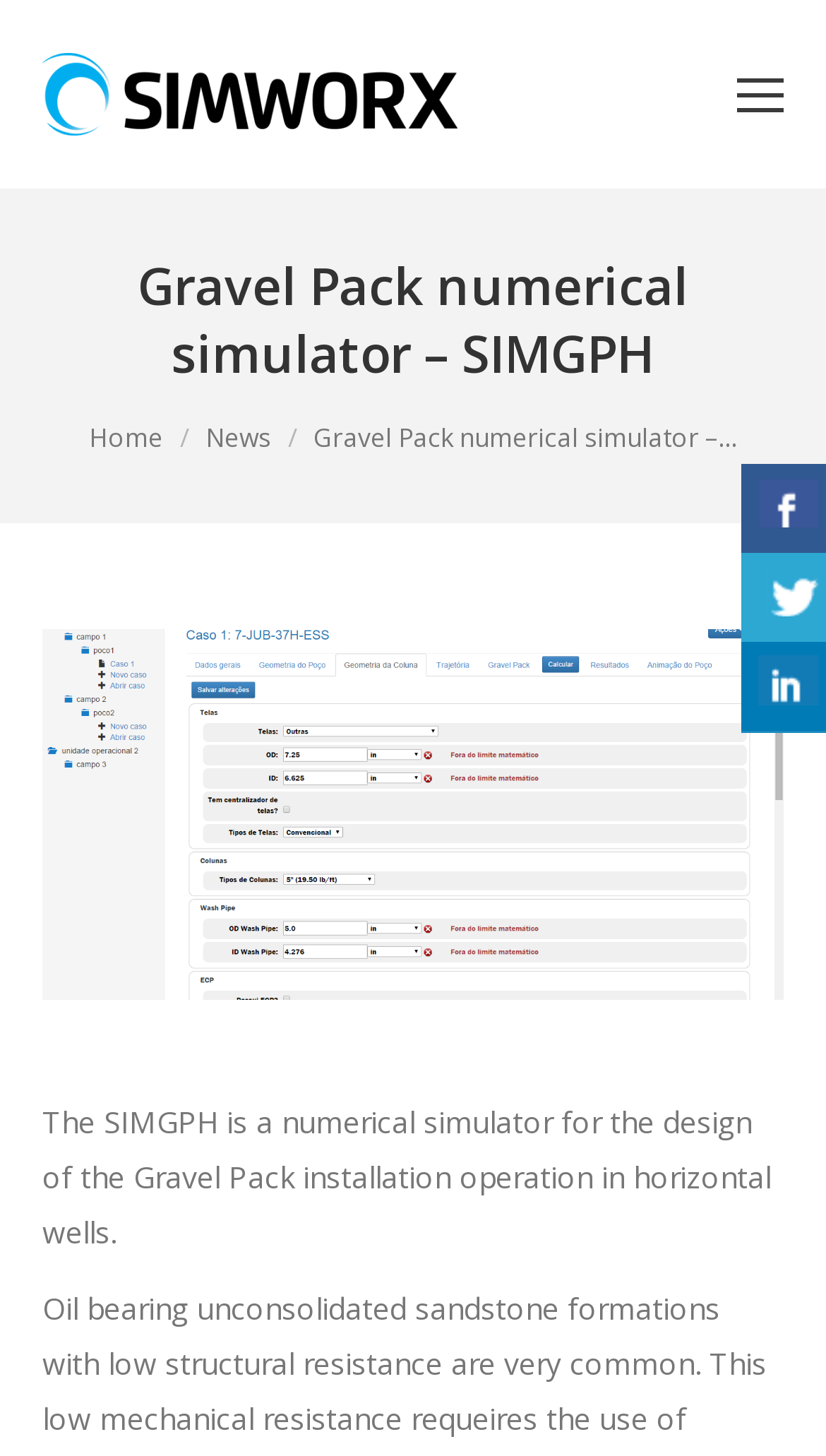What is SIMGPH?
Examine the webpage screenshot and provide an in-depth answer to the question.

Based on the webpage, SIMGPH is a numerical simulator for the design of the Gravel Pack installation operation in horizontal wells, as described in the static text element.